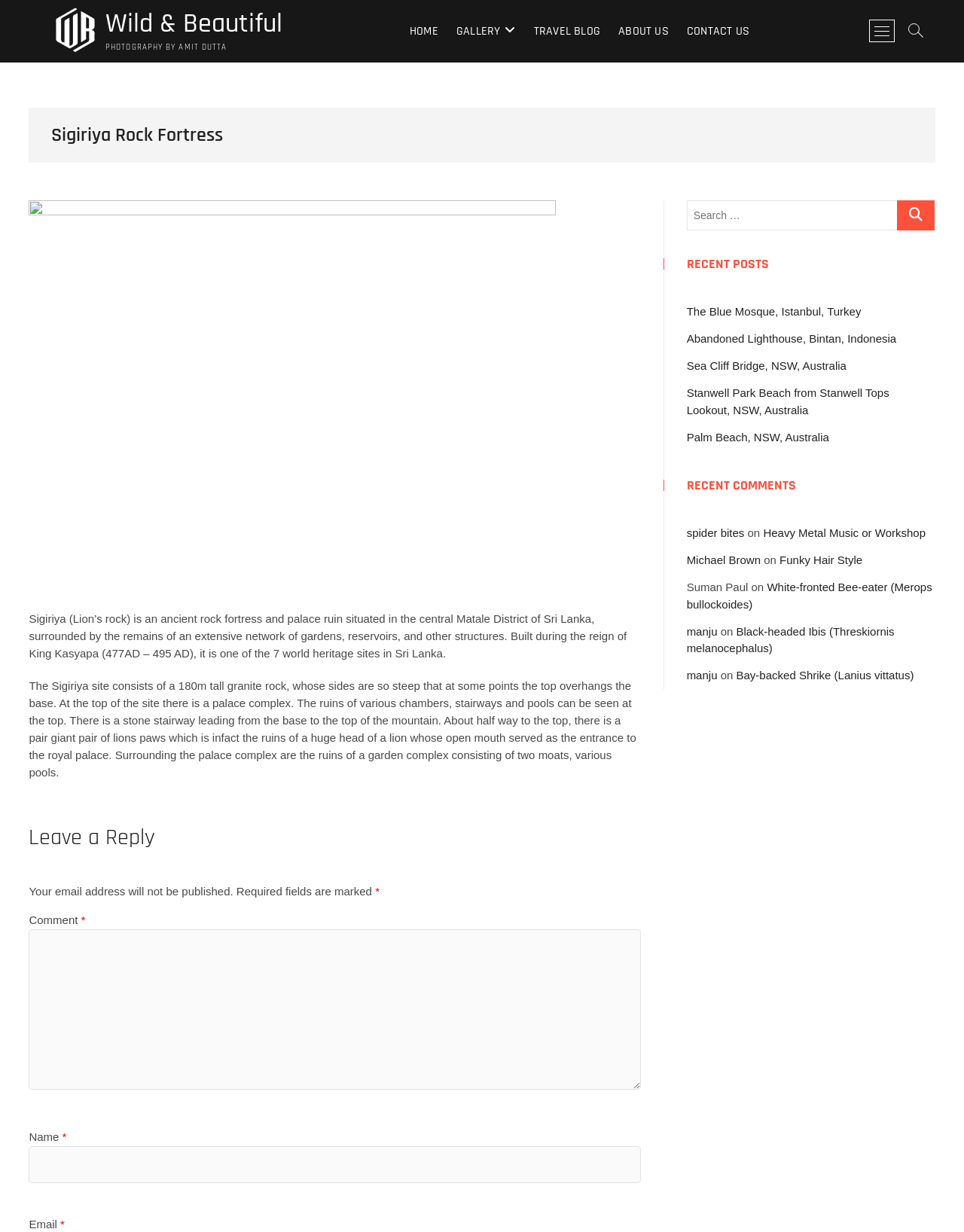Examine the image carefully and respond to the question with a detailed answer: 
What is the purpose of the stone stairway at Sigiriya?

The webpage states that there is a stone stairway leading from the base to the top of the mountain at Sigiriya.